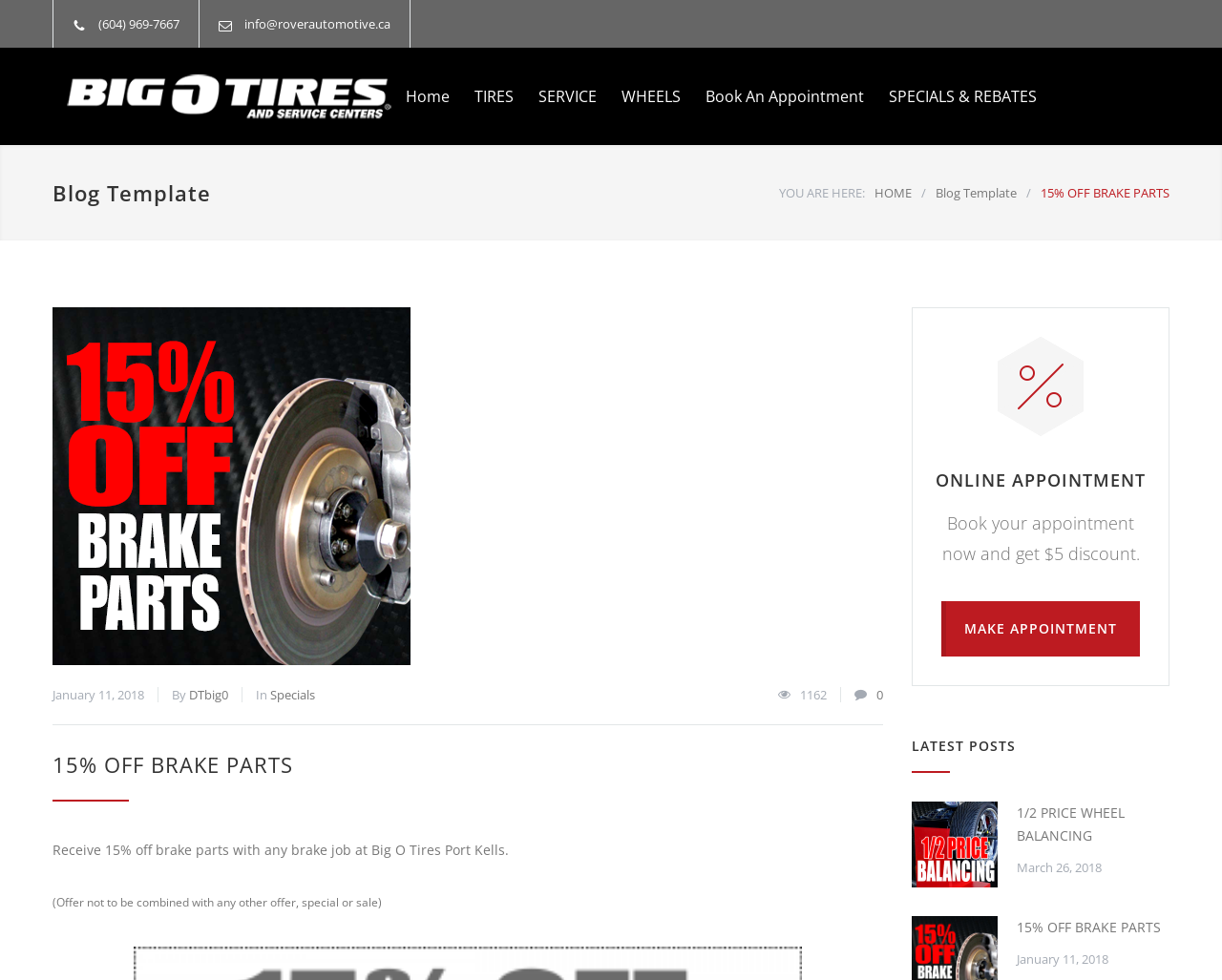Based on the element description: "title="Big O Tires North Vancouver"", identify the bounding box coordinates for this UI element. The coordinates must be four float numbers between 0 and 1, listed as [left, top, right, bottom].

[0.043, 0.074, 0.332, 0.122]